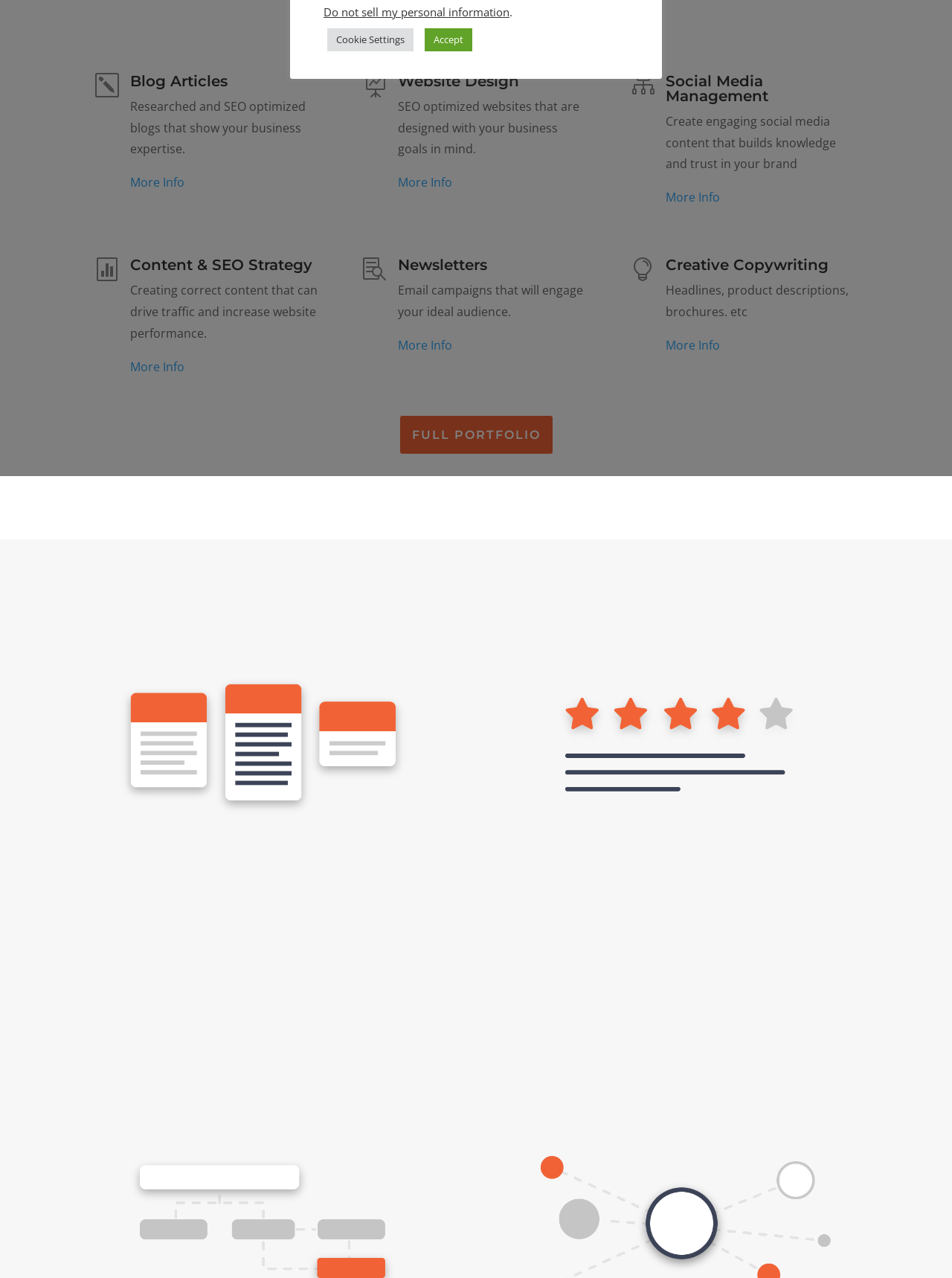Bounding box coordinates must be specified in the format (top-left x, top-left y, bottom-right x, bottom-right y). All values should be floating point numbers between 0 and 1. What are the bounding box coordinates of the UI element described as: Accept

[0.446, 0.022, 0.496, 0.04]